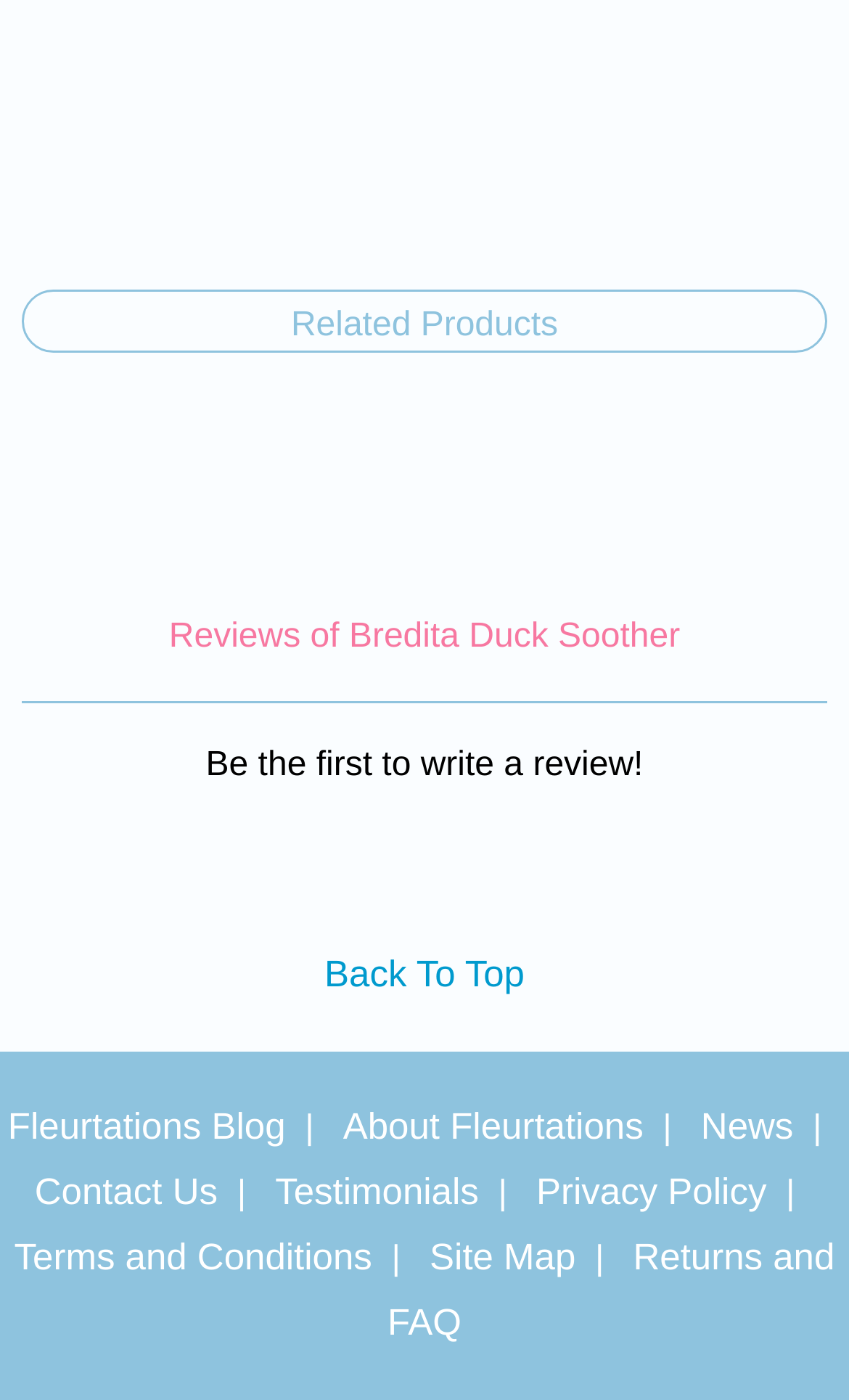Show the bounding box coordinates of the element that should be clicked to complete the task: "go to related products".

[0.343, 0.219, 0.657, 0.245]